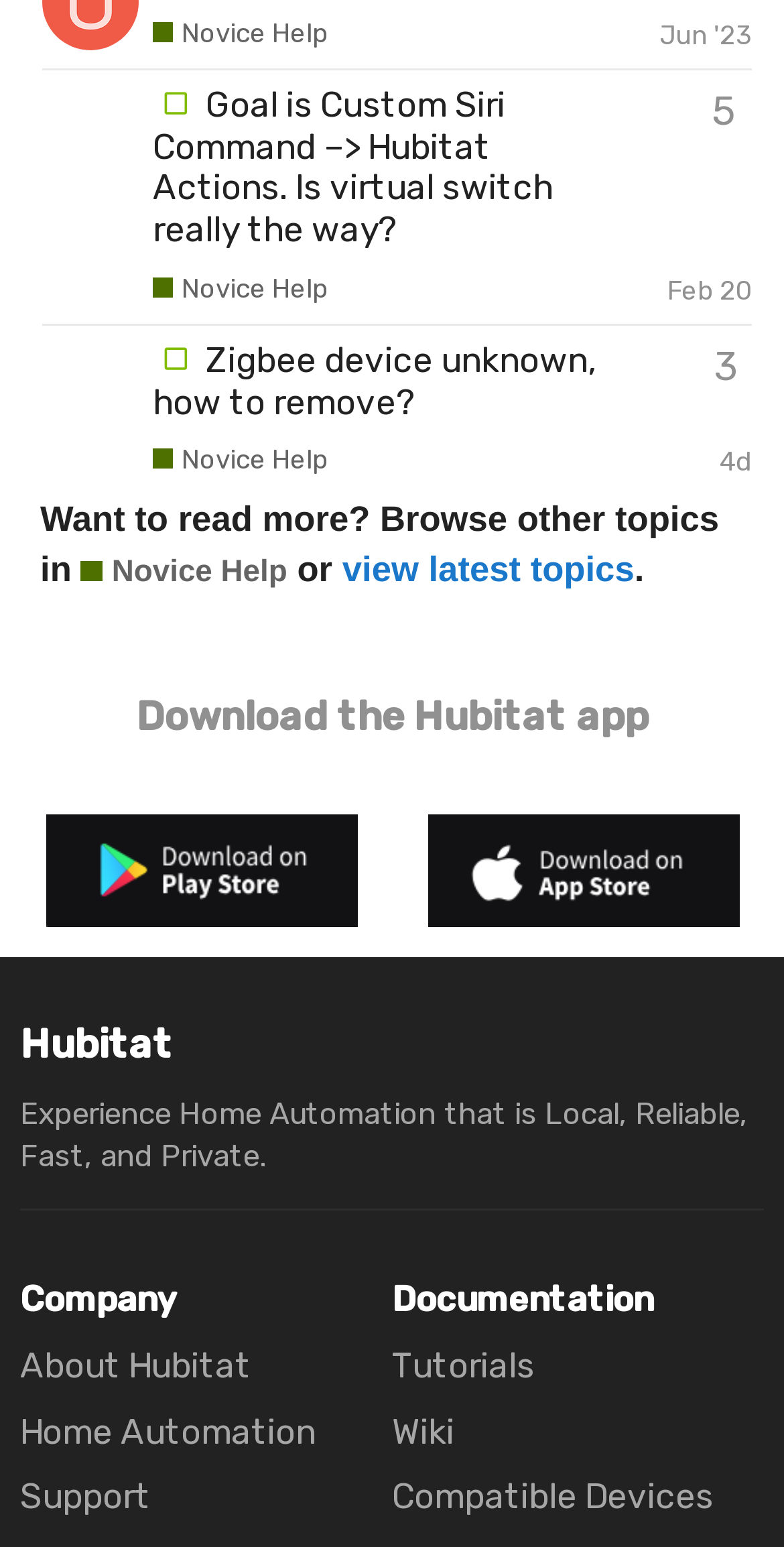What are the three main sections of the webpage?
Please respond to the question thoroughly and include all relevant details.

I found three generic elements with the text 'Get inspired!', 'Learn new things!', and 'Company', so I concluded that the three main sections of the webpage are 'Get inspired!', 'Learn new things!', and 'Company'.